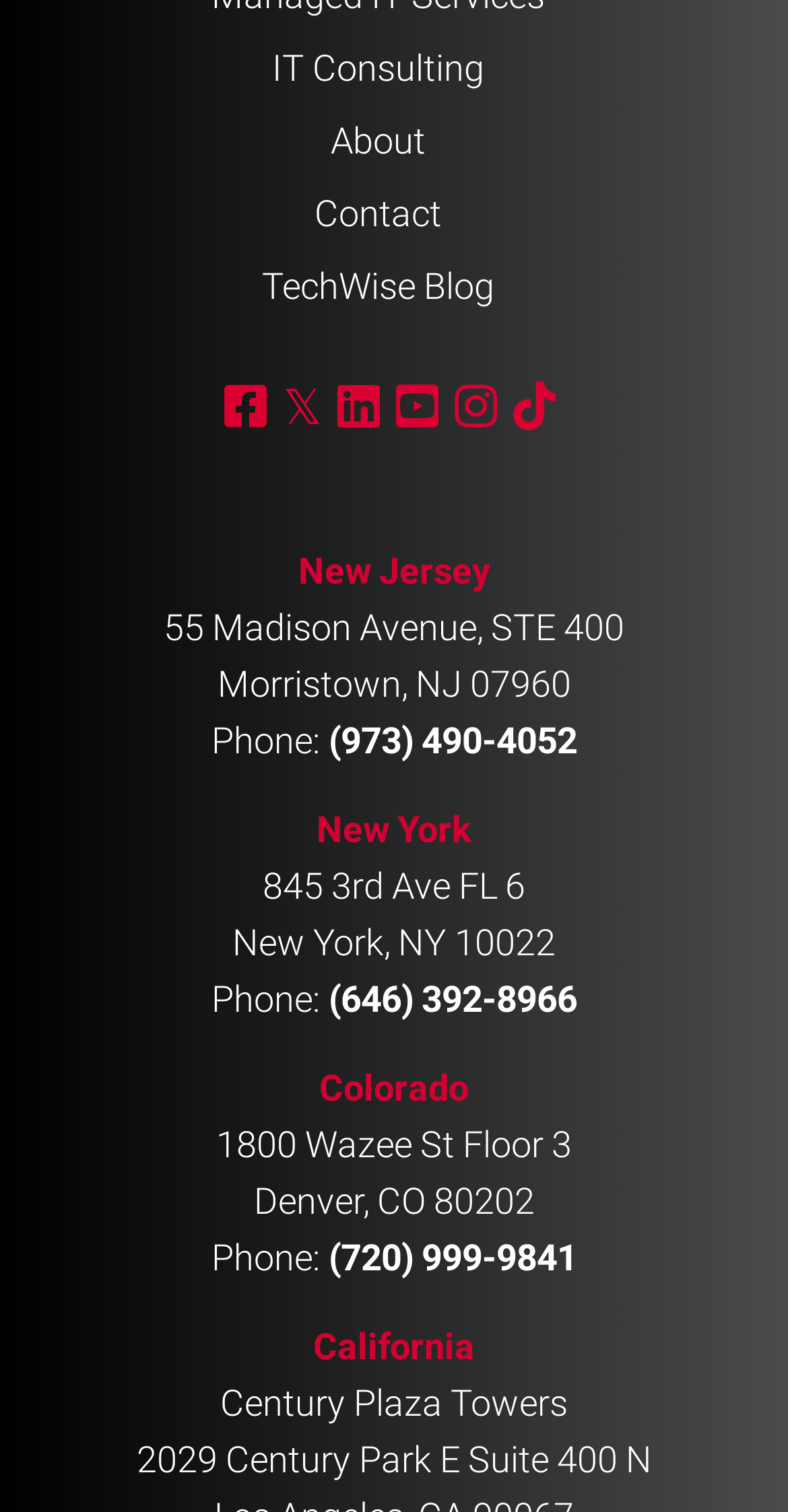Highlight the bounding box coordinates of the region I should click on to meet the following instruction: "Visit About page".

[0.419, 0.079, 0.54, 0.107]